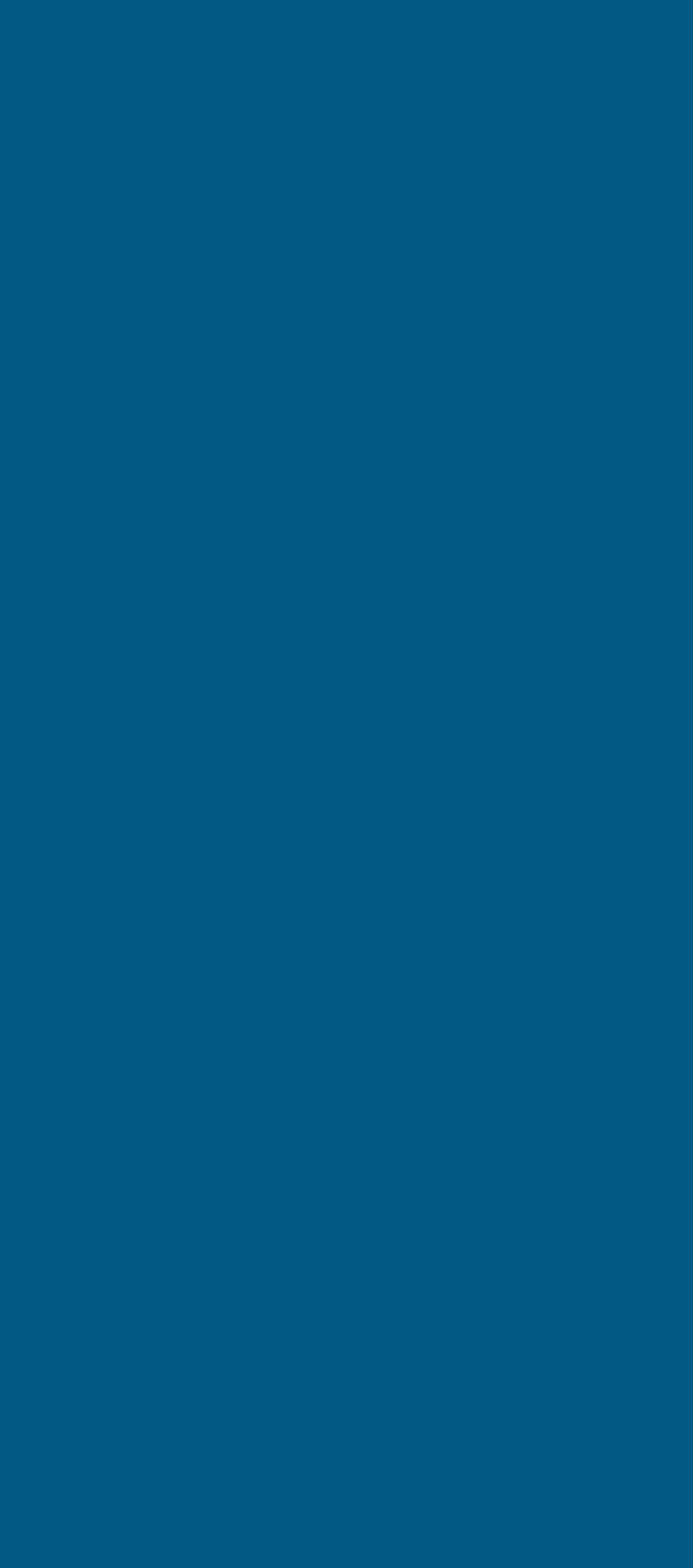Please identify the bounding box coordinates of the element's region that should be clicked to execute the following instruction: "Go to the Department of Health". The bounding box coordinates must be four float numbers between 0 and 1, i.e., [left, top, right, bottom].

[0.064, 0.23, 0.598, 0.249]